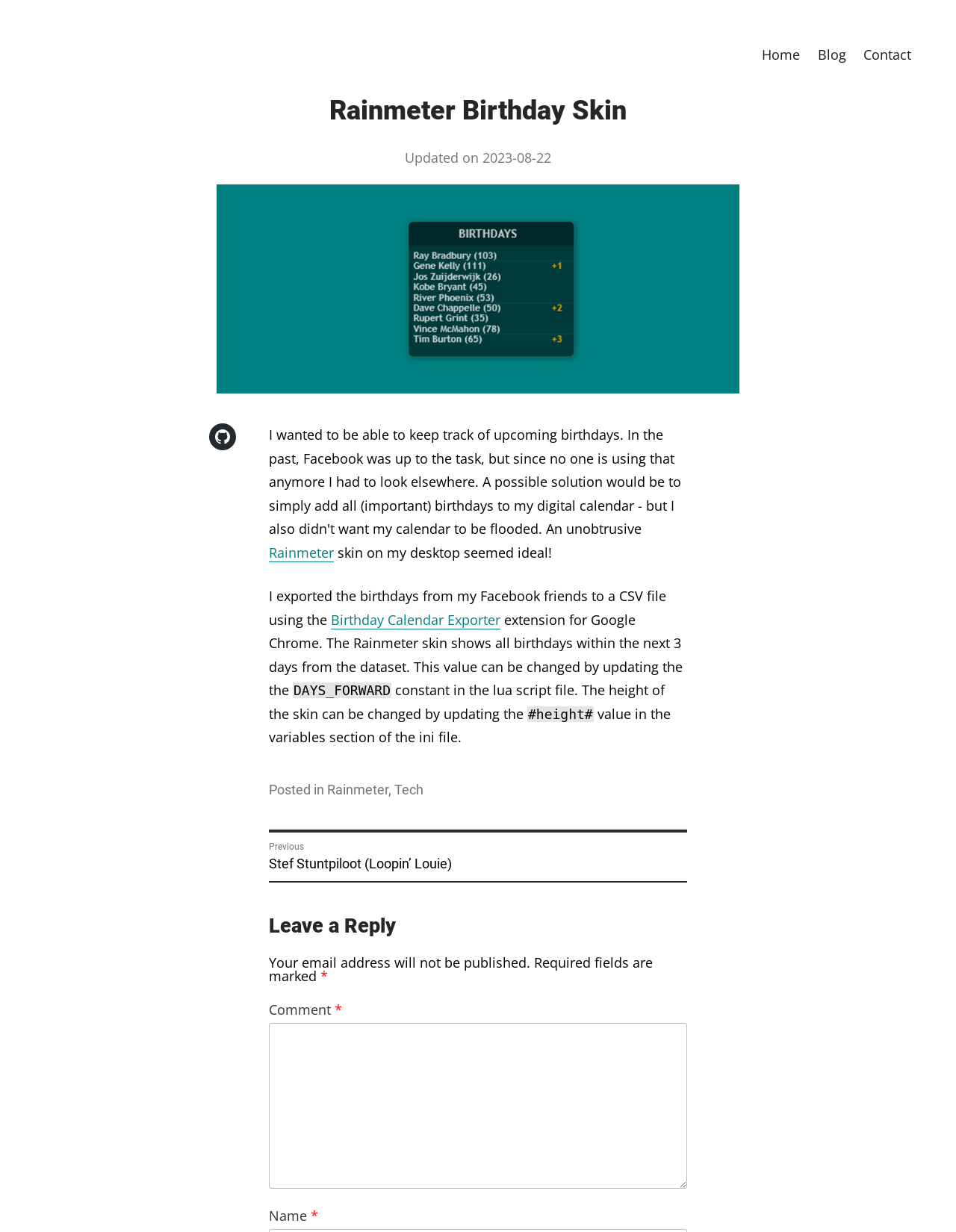Determine the bounding box coordinates of the UI element that matches the following description: "parent_node: Comment * name="comment"". The coordinates should be four float numbers between 0 and 1 in the format [left, top, right, bottom].

[0.281, 0.83, 0.719, 0.965]